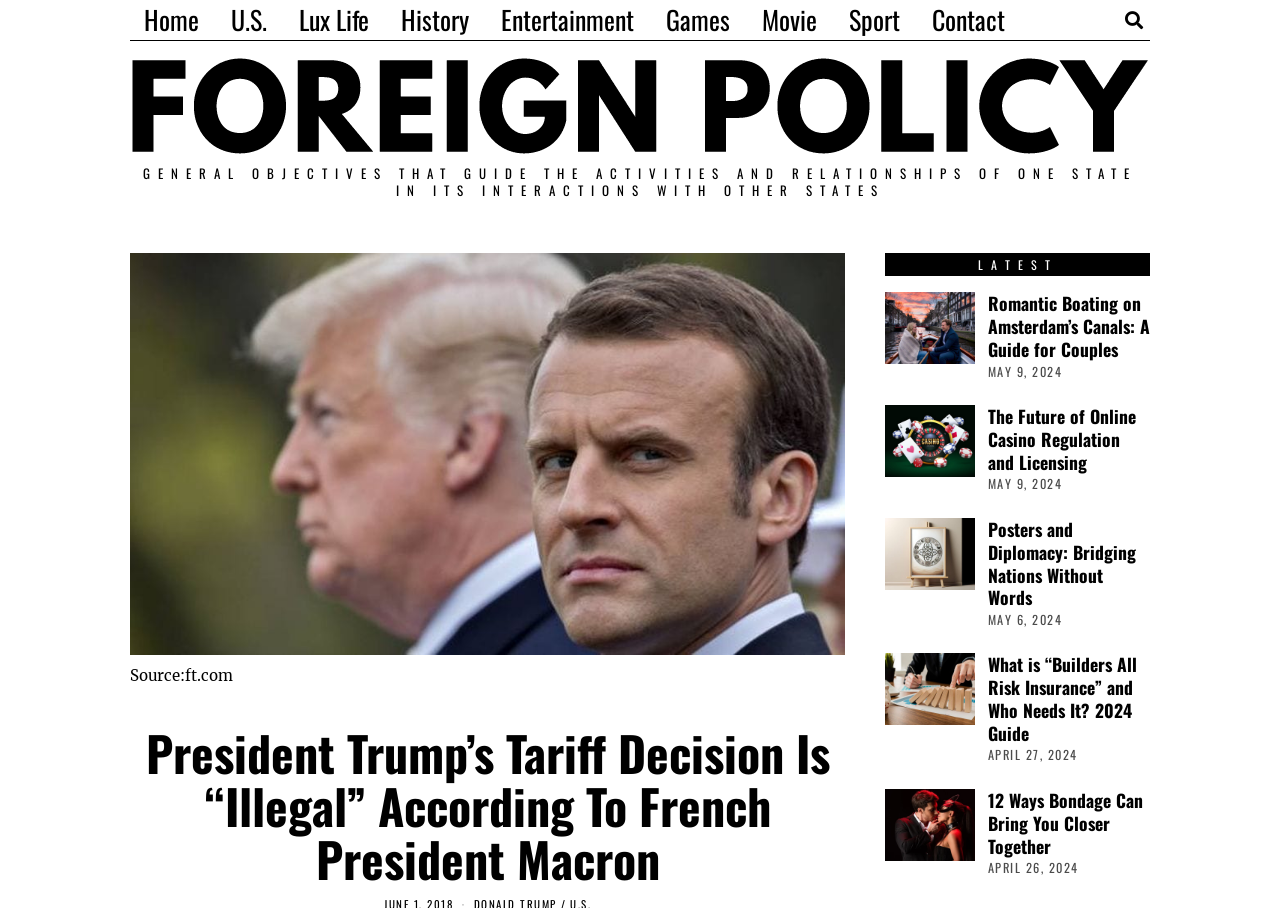Find the bounding box coordinates of the area to click in order to follow the instruction: "Read the article 'Romantic Boating on Amsterdam’s Canals: A Guide for Couples'".

[0.772, 0.322, 0.898, 0.398]